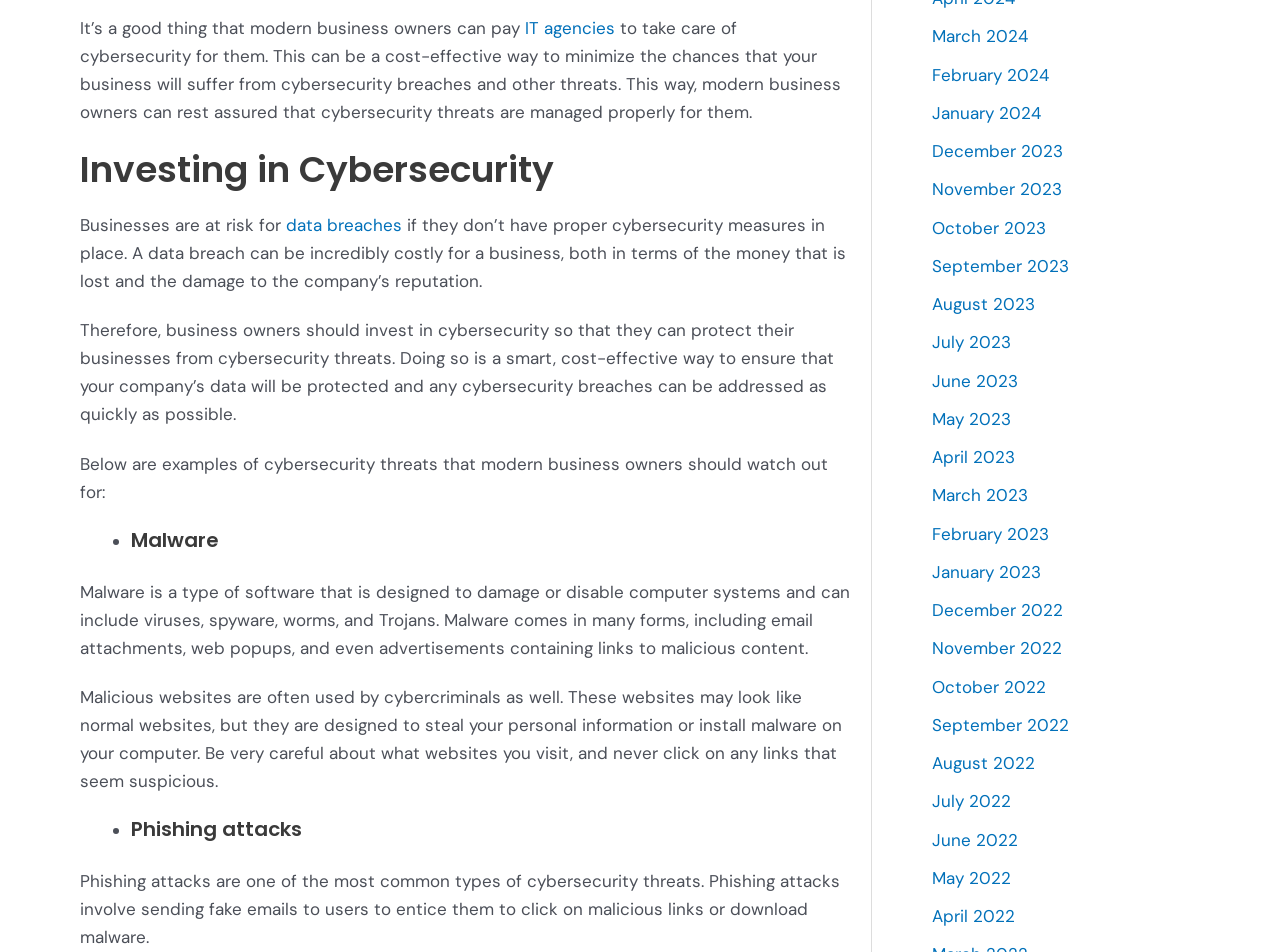Determine the bounding box coordinates of the clickable element to achieve the following action: 'Click on 'Phishing attacks''. Provide the coordinates as four float values between 0 and 1, formatted as [left, top, right, bottom].

[0.102, 0.859, 0.665, 0.884]